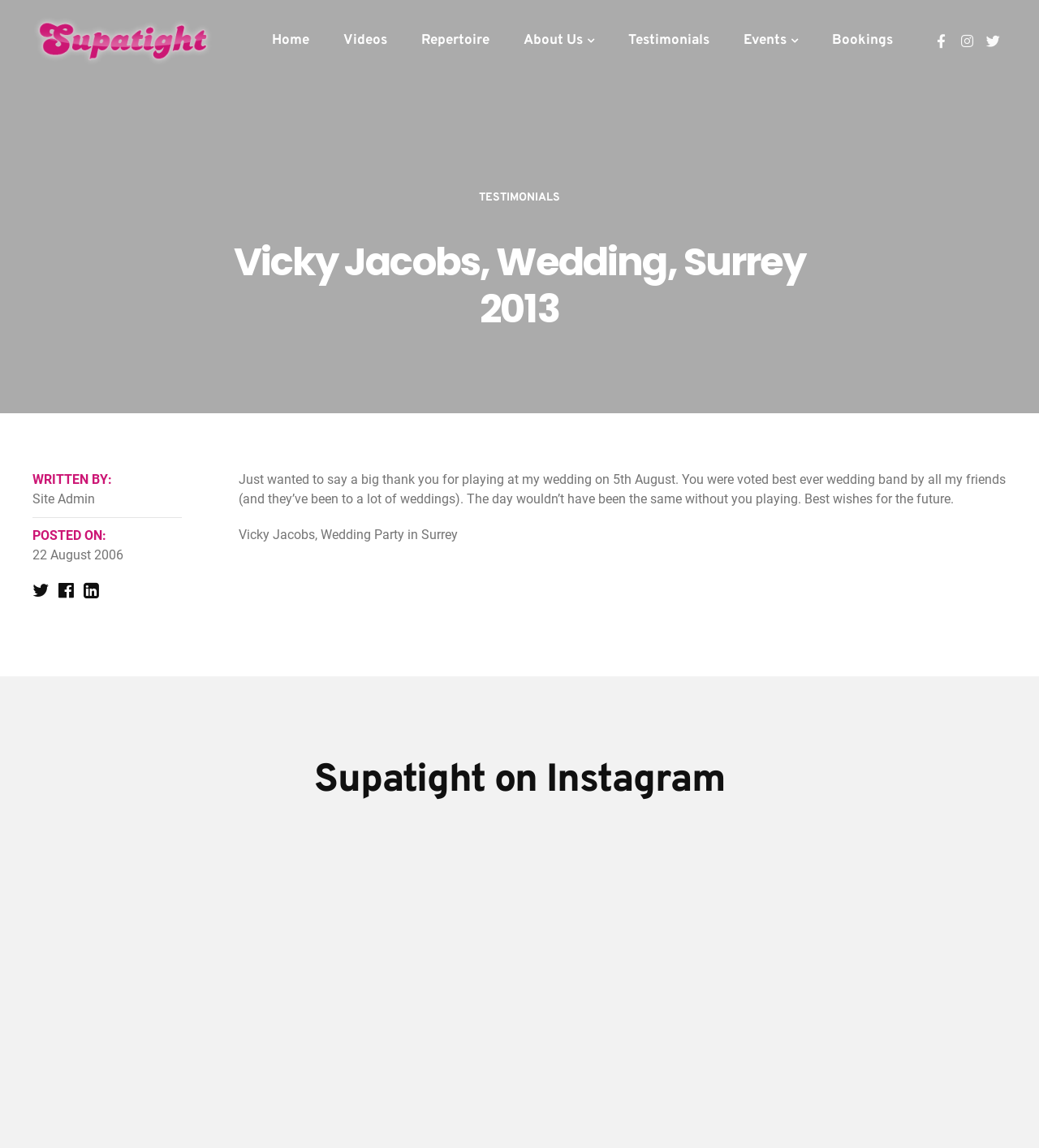What is the location of the band?
Based on the visual details in the image, please answer the question thoroughly.

The webpage mentions that the band is 'London’s Finest Wedding & Event Showband', which suggests that the band is based in London.